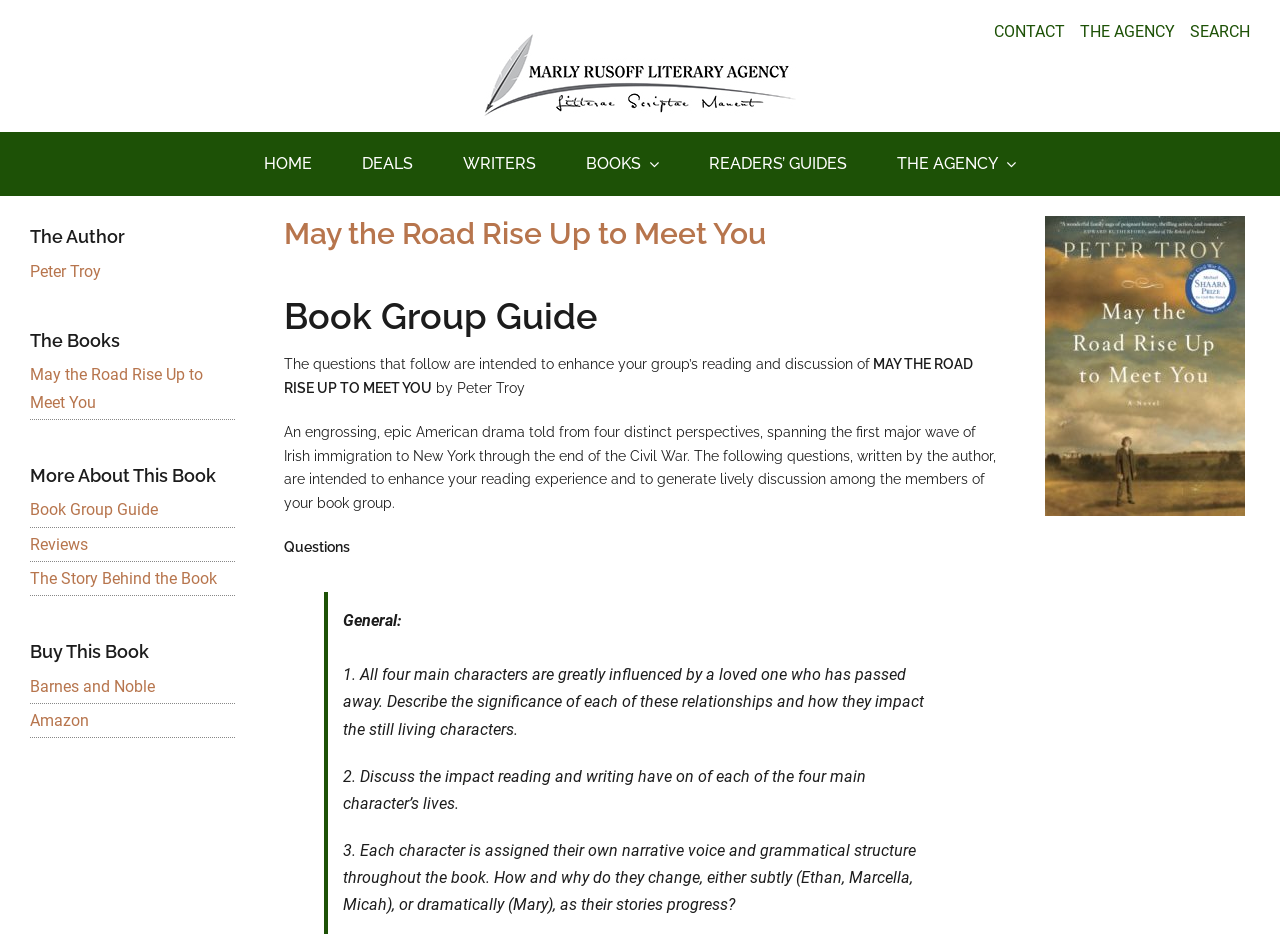From the image, can you give a detailed response to the question below:
What is the purpose of the questions provided on this webpage?

The purpose of the questions is mentioned in the static text 'The following questions, written by the author, are intended to enhance your reading experience and to generate lively discussion among the members of your book group'.